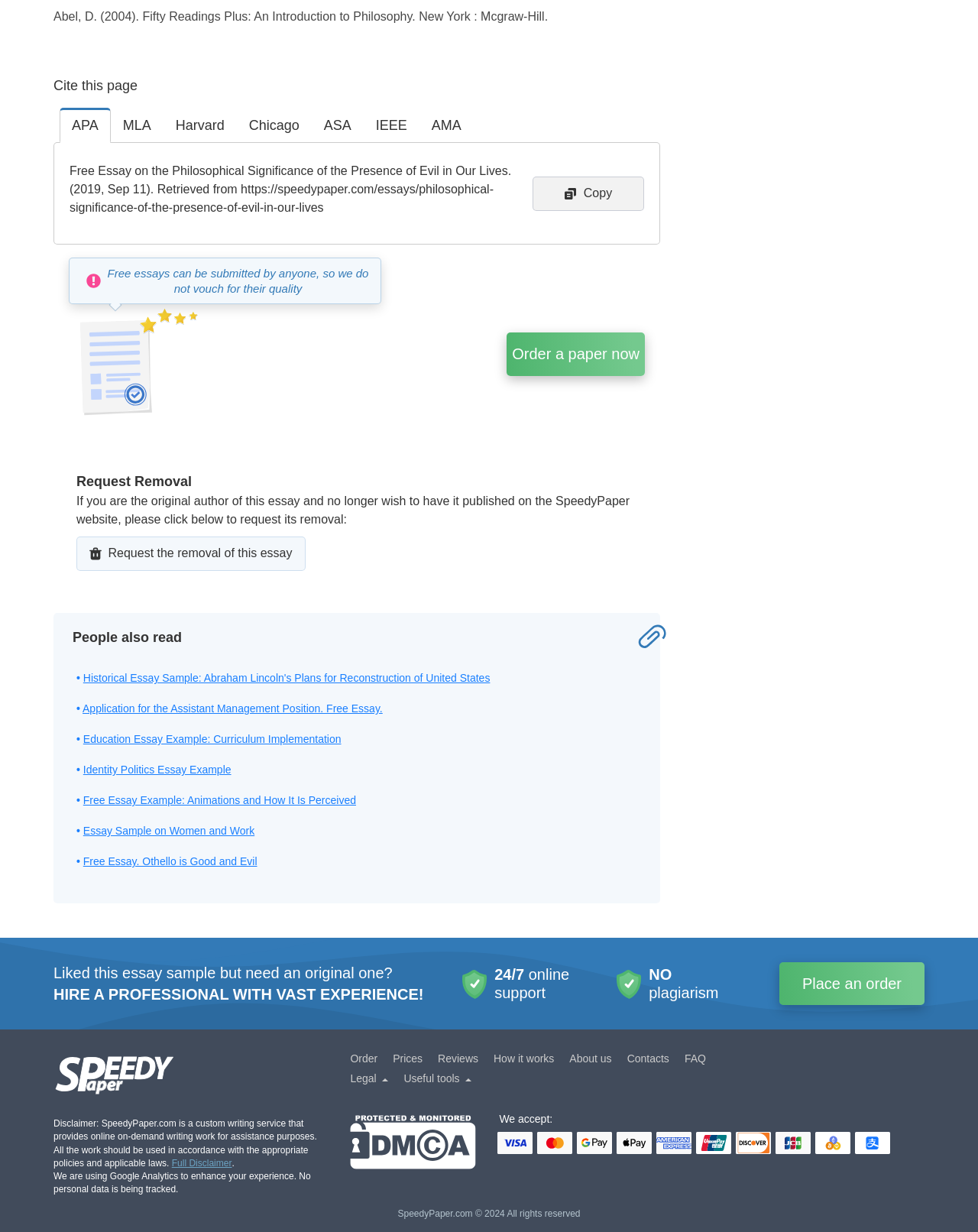Provide a one-word or short-phrase answer to the question:
What is the name of the custom writing service?

SpeedyPaper.com